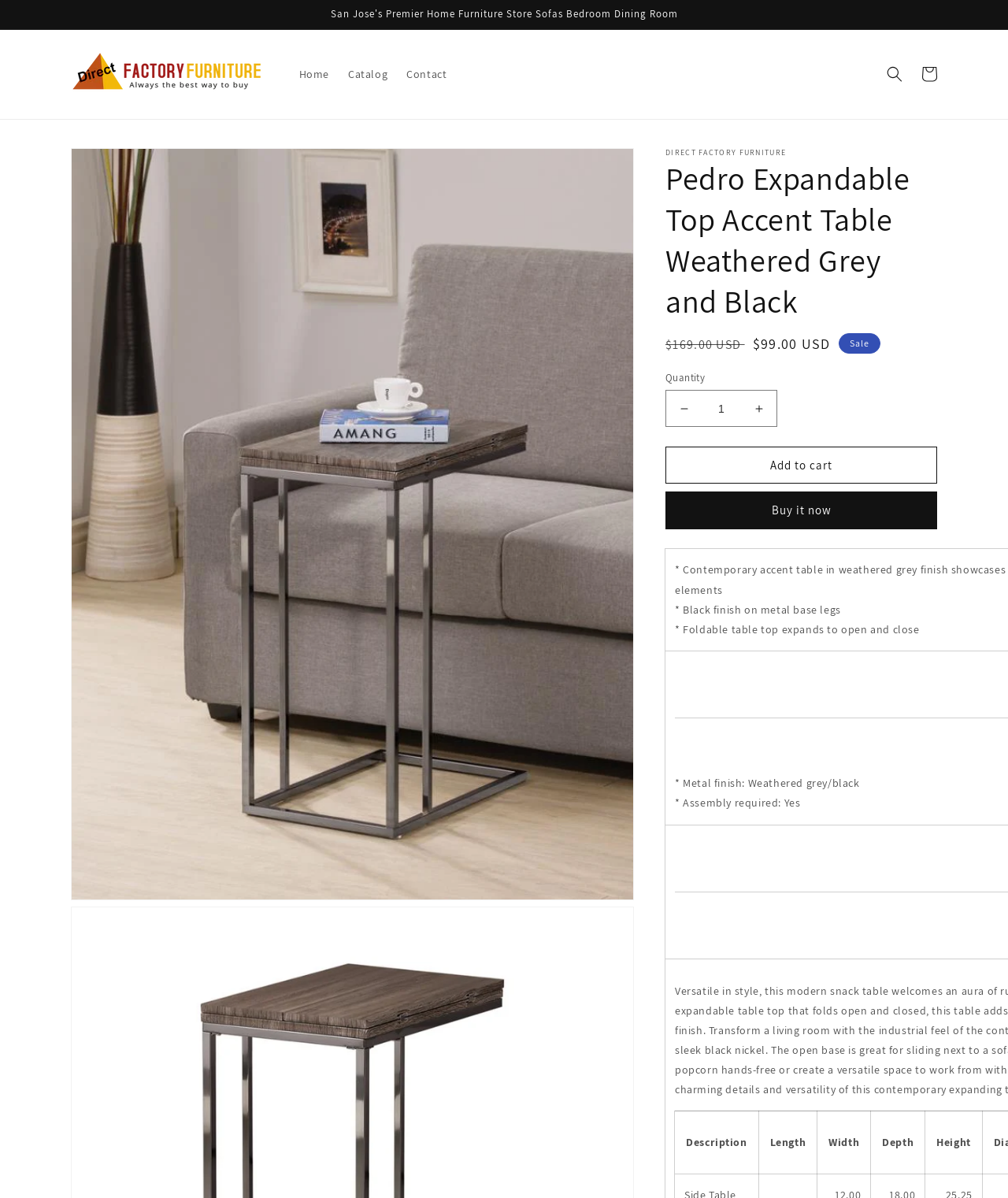Extract the bounding box coordinates for the UI element described by the text: "info@phatory.com". The coordinates should be in the form of [left, top, right, bottom] with values between 0 and 1.

None